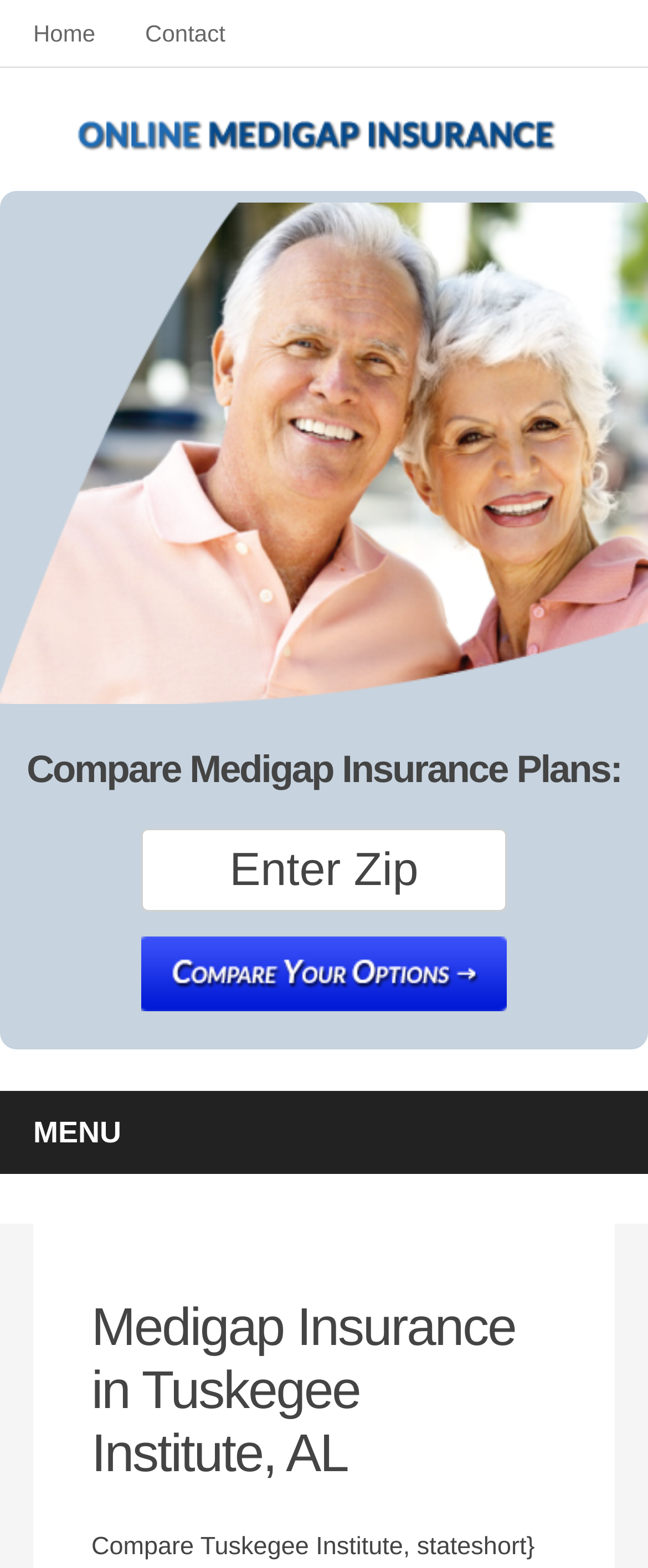Based on the visual content of the image, answer the question thoroughly: What is the theme of the webpage?

The webpage has multiple elements related to Medigap insurance, such as the heading 'Compare Medigap Insurance Plans:', the location 'Tuskegee Institute, AL' which is likely related to Medigap insurance, and the overall structure of the page, indicating that the theme of the webpage is Medigap insurance.